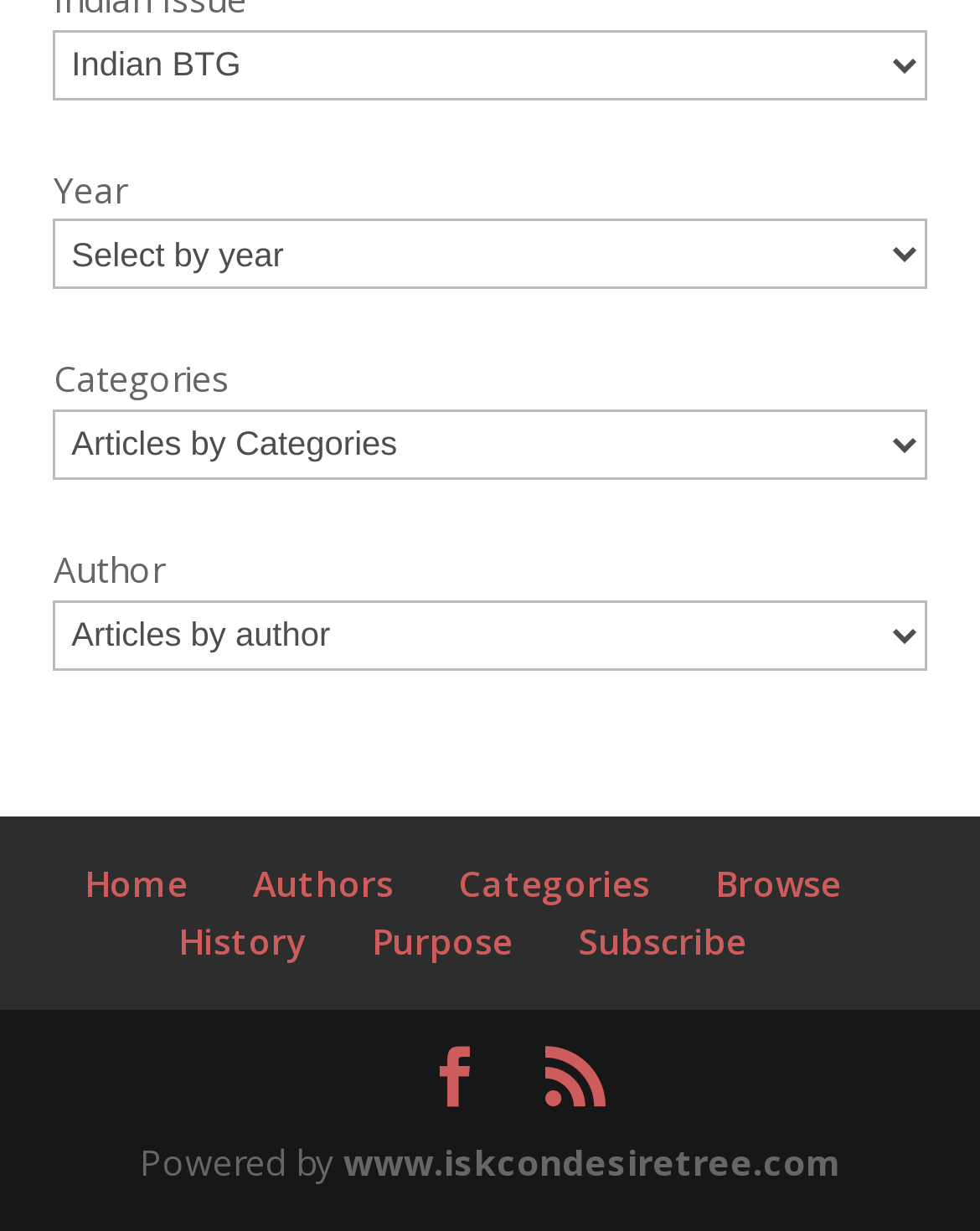Find the bounding box coordinates of the clickable region needed to perform the following instruction: "Choose a category". The coordinates should be provided as four float numbers between 0 and 1, i.e., [left, top, right, bottom].

[0.055, 0.178, 0.945, 0.235]